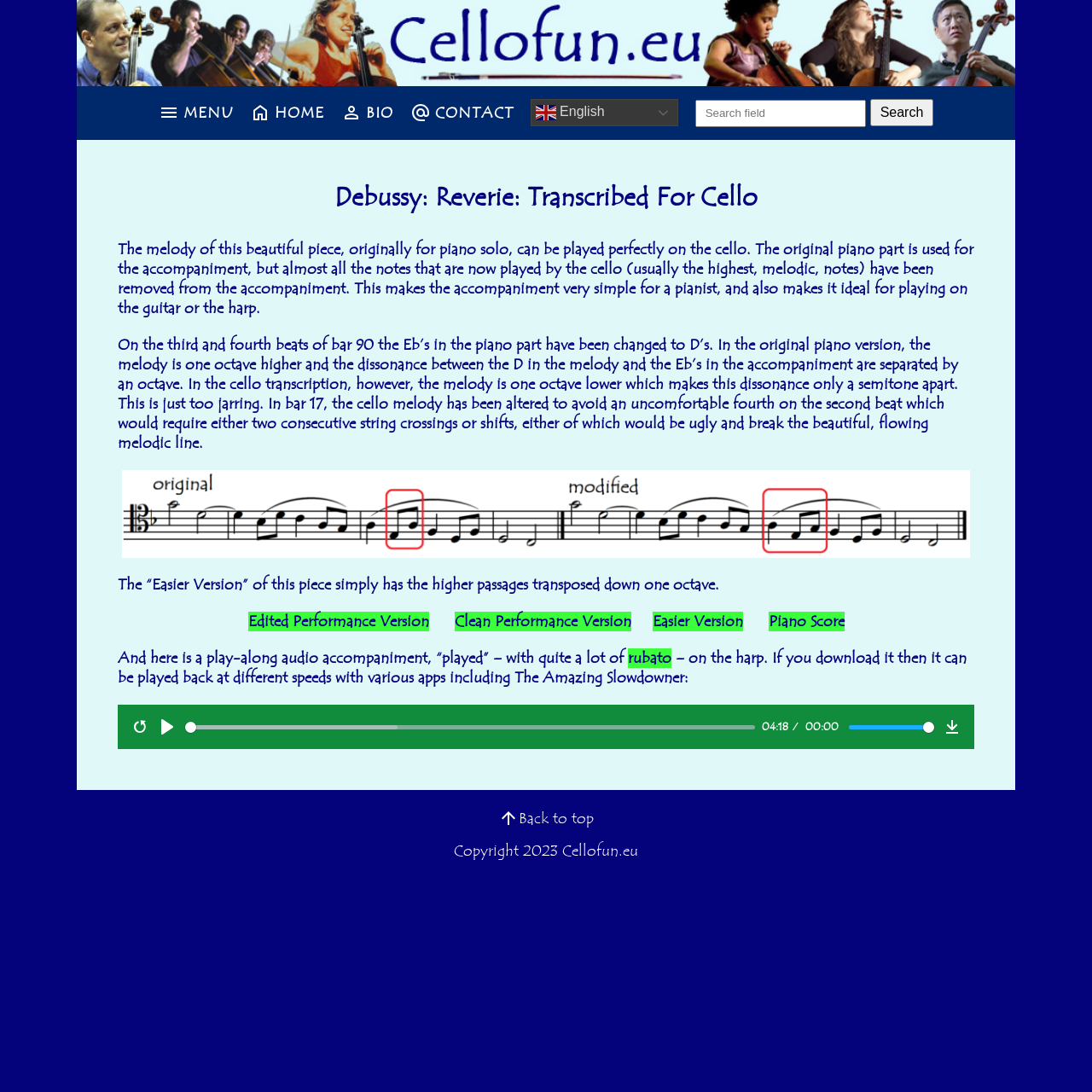Locate the bounding box coordinates of the clickable region necessary to complete the following instruction: "Click on the 'HOME' link". Provide the coordinates in the format of four float numbers between 0 and 1, i.e., [left, top, right, bottom].

[0.229, 0.094, 0.297, 0.113]